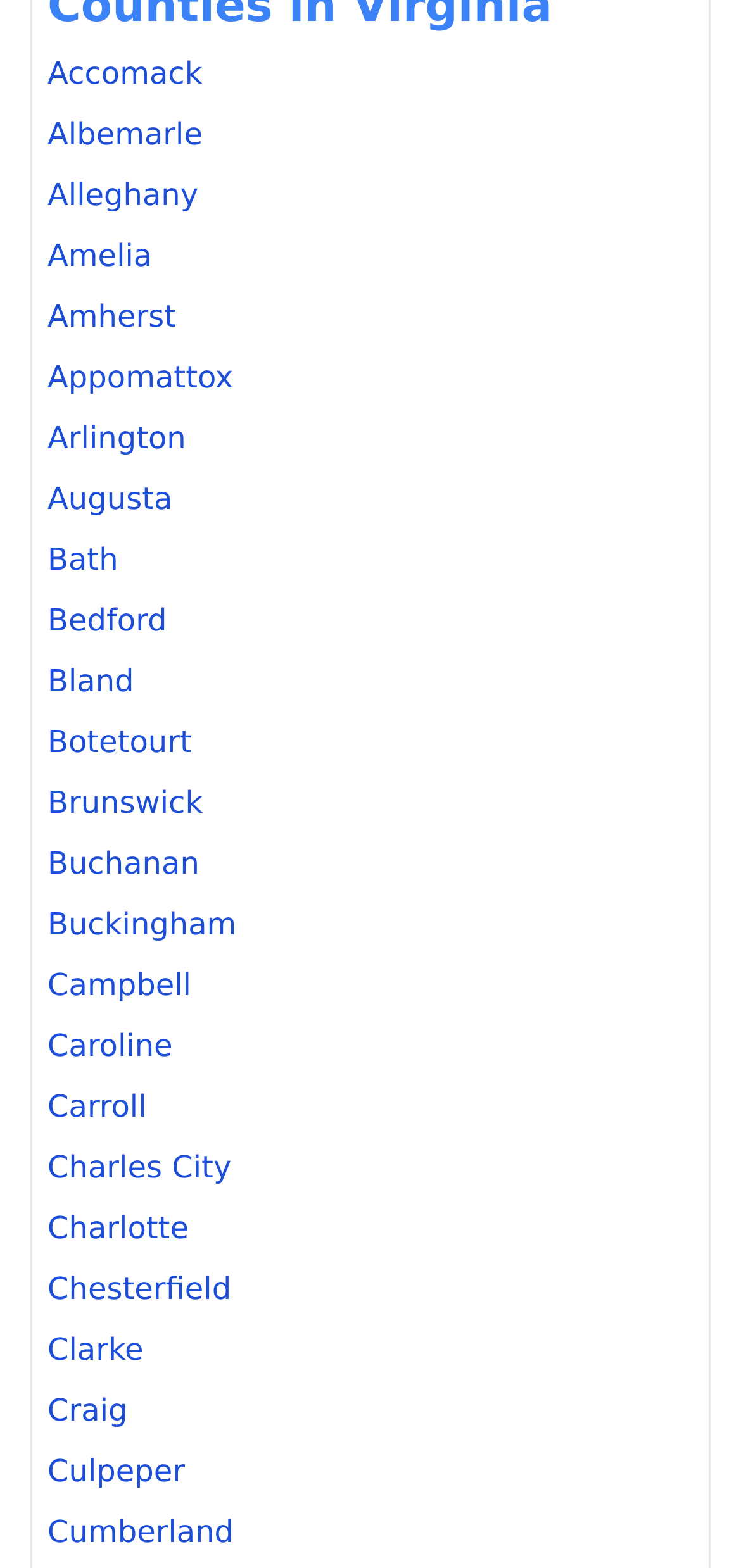Find the bounding box coordinates for the area that should be clicked to accomplish the instruction: "explore Bath".

[0.064, 0.343, 0.936, 0.372]